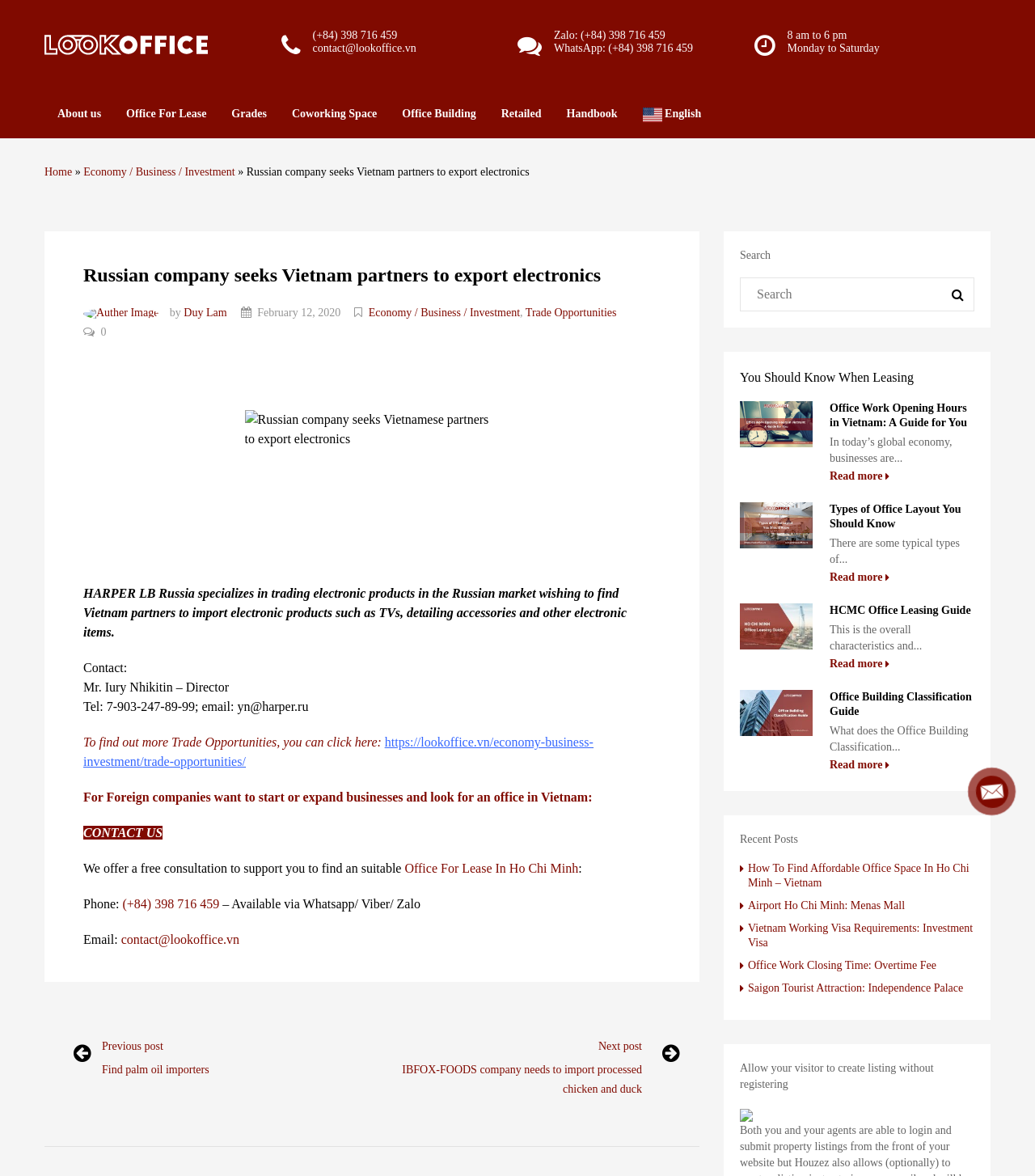Offer an in-depth caption of the entire webpage.

This webpage appears to be a blog post or article about a Russian company, HARPER LB Russia, seeking Vietnamese partners to export electronics. The page is divided into several sections, with a logo and navigation menu at the top.

In the top-left corner, there is a logo and a navigation menu with links to "About us", "Office For Lease", "Coworking Space", and other pages. Below this, there is a section with contact information, including phone numbers, email addresses, and social media links.

The main content of the page is an article about HARPER LB Russia's business and their desire to find Vietnamese partners to import electronic products such as TVs and detailing accessories. The article includes a brief description of the company and its director, as well as contact information for those interested in learning more.

To the right of the article, there is a sidebar with links to related articles, including "Office Work Opening Hours in Vietnam: A Guide for You", "Types of Office Layout You Should Know", and "HCMC Office Leasing Guide". Each of these links includes a brief summary of the article and an image.

At the bottom of the page, there are links to previous and next posts, as well as a search bar and a section with additional links to related articles.

Throughout the page, there are several images, including a logo, a photo of the author, and images related to the articles in the sidebar. The overall layout is clean and easy to navigate, with clear headings and concise text.